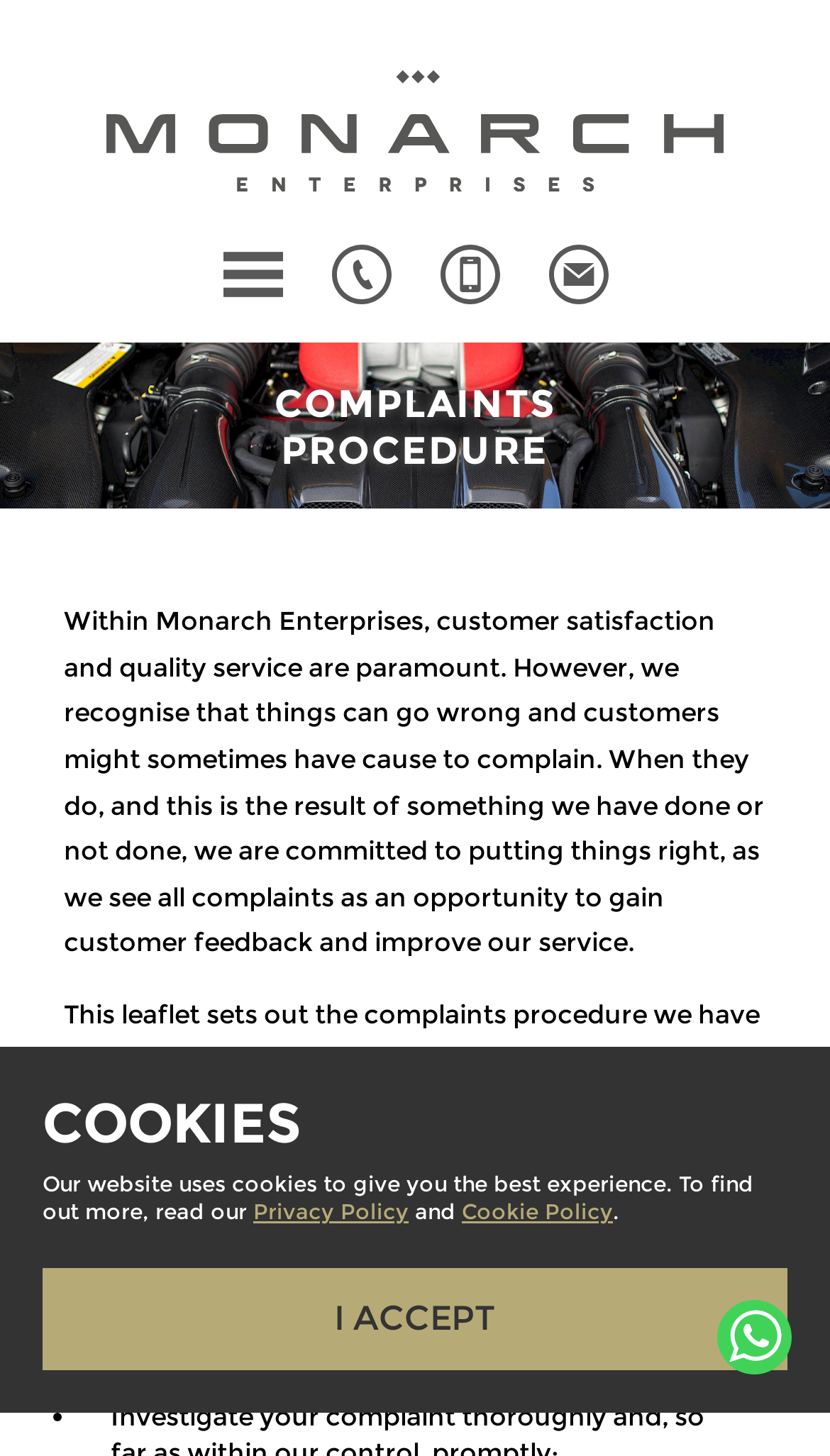What is the company's commitment to customers?
Use the screenshot to answer the question with a single word or phrase.

Putting things right